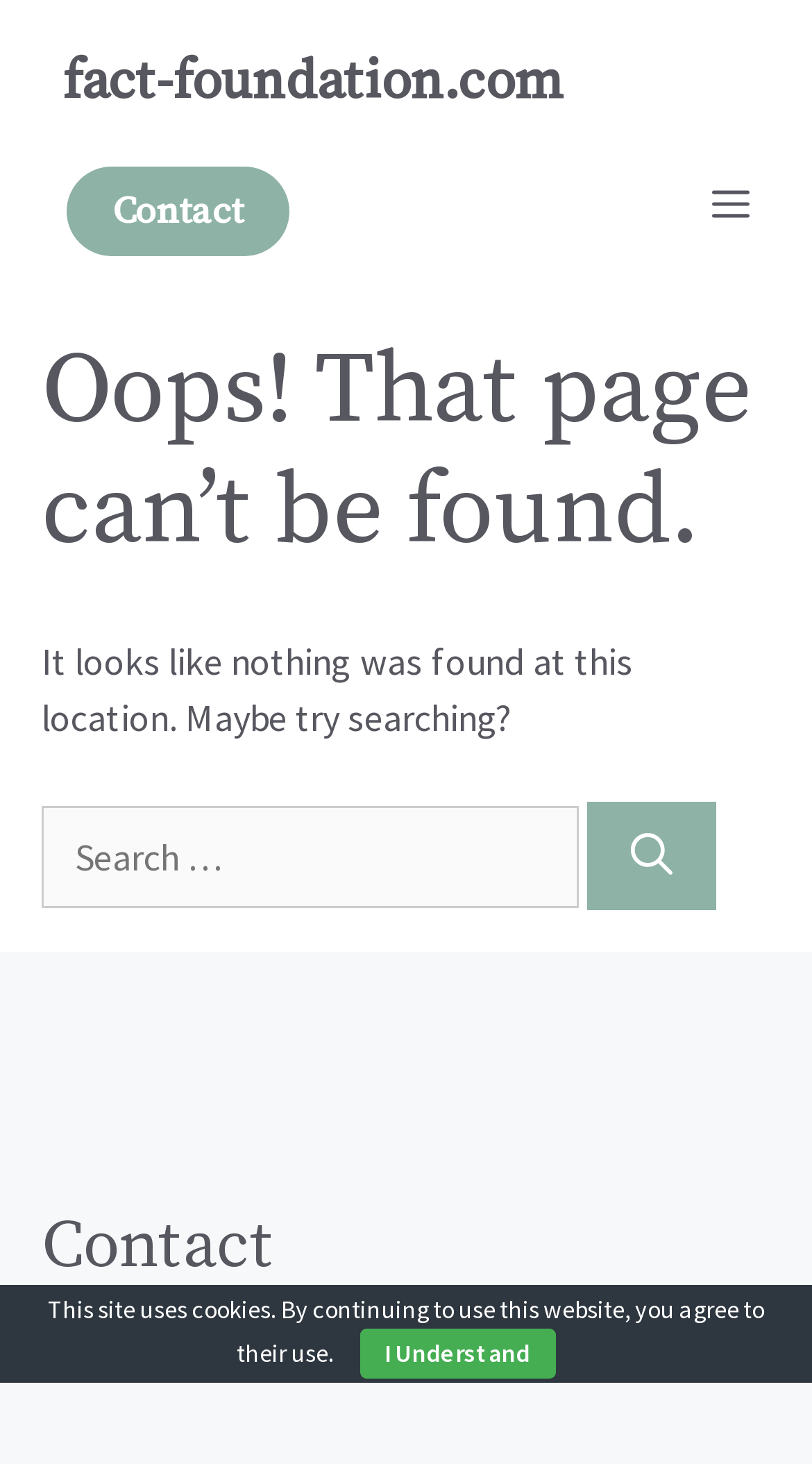How many links are in the top section?
Based on the image, provide your answer in one word or phrase.

2